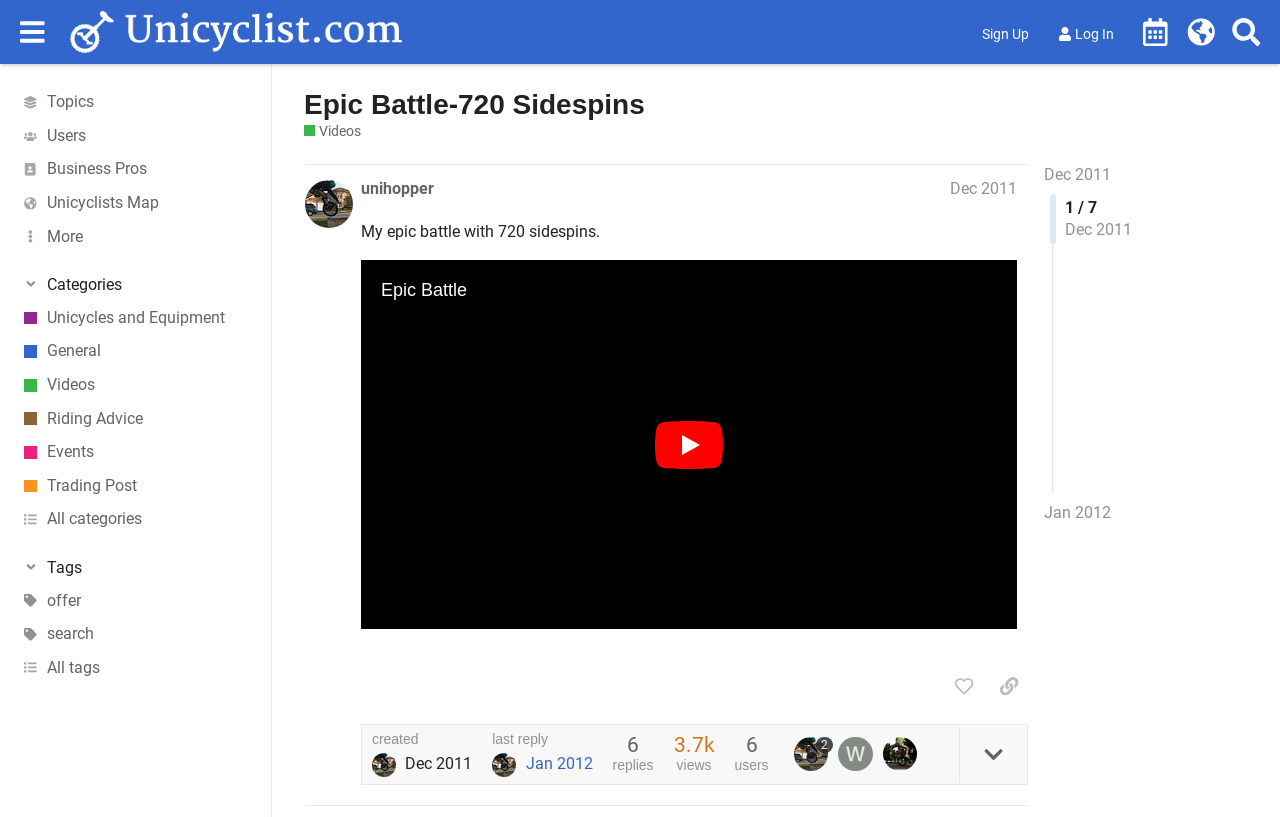Please find the bounding box for the UI component described as follows: "last reply Jan 2012".

[0.385, 0.897, 0.463, 0.95]